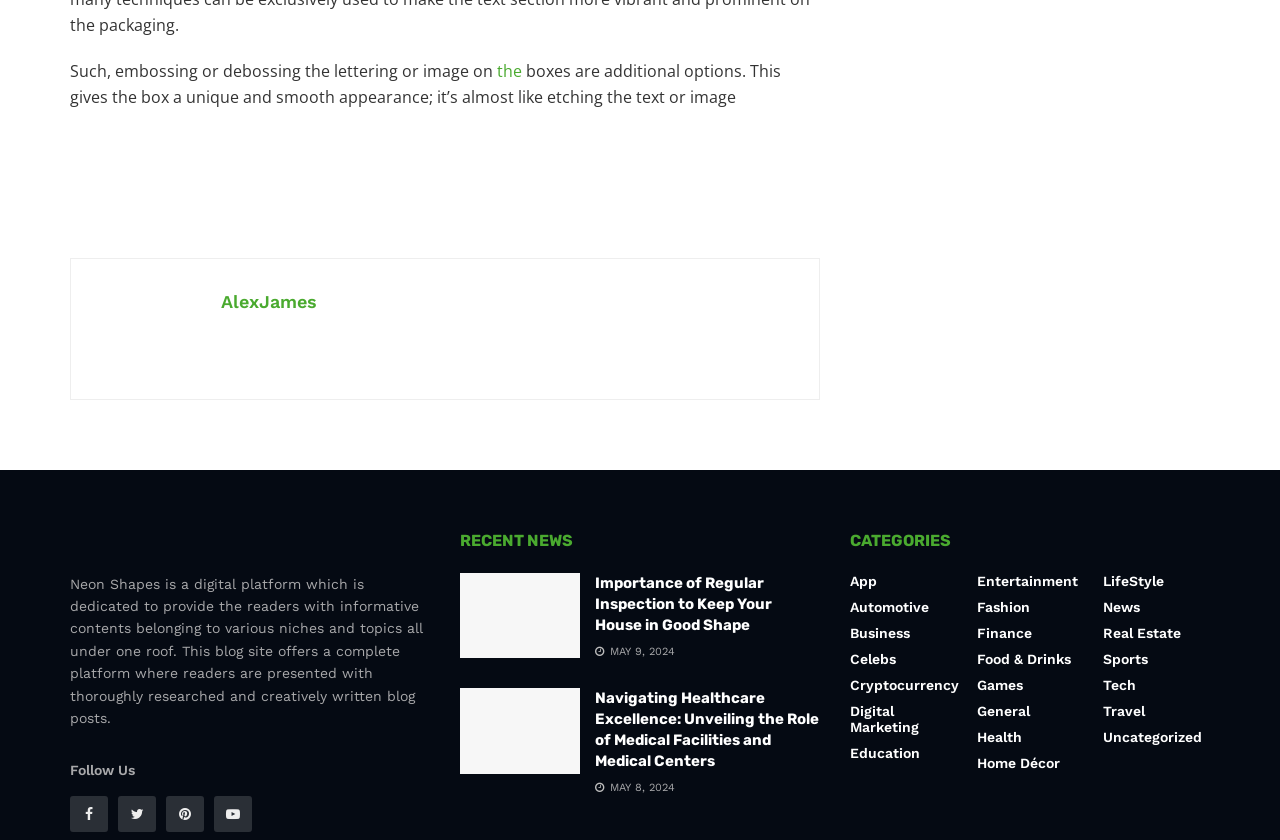Identify the bounding box coordinates of the section that should be clicked to achieve the task described: "Read the 'Importance of Regular Inspection to Keep Your House in Good Shape' article".

[0.359, 0.682, 0.453, 0.784]